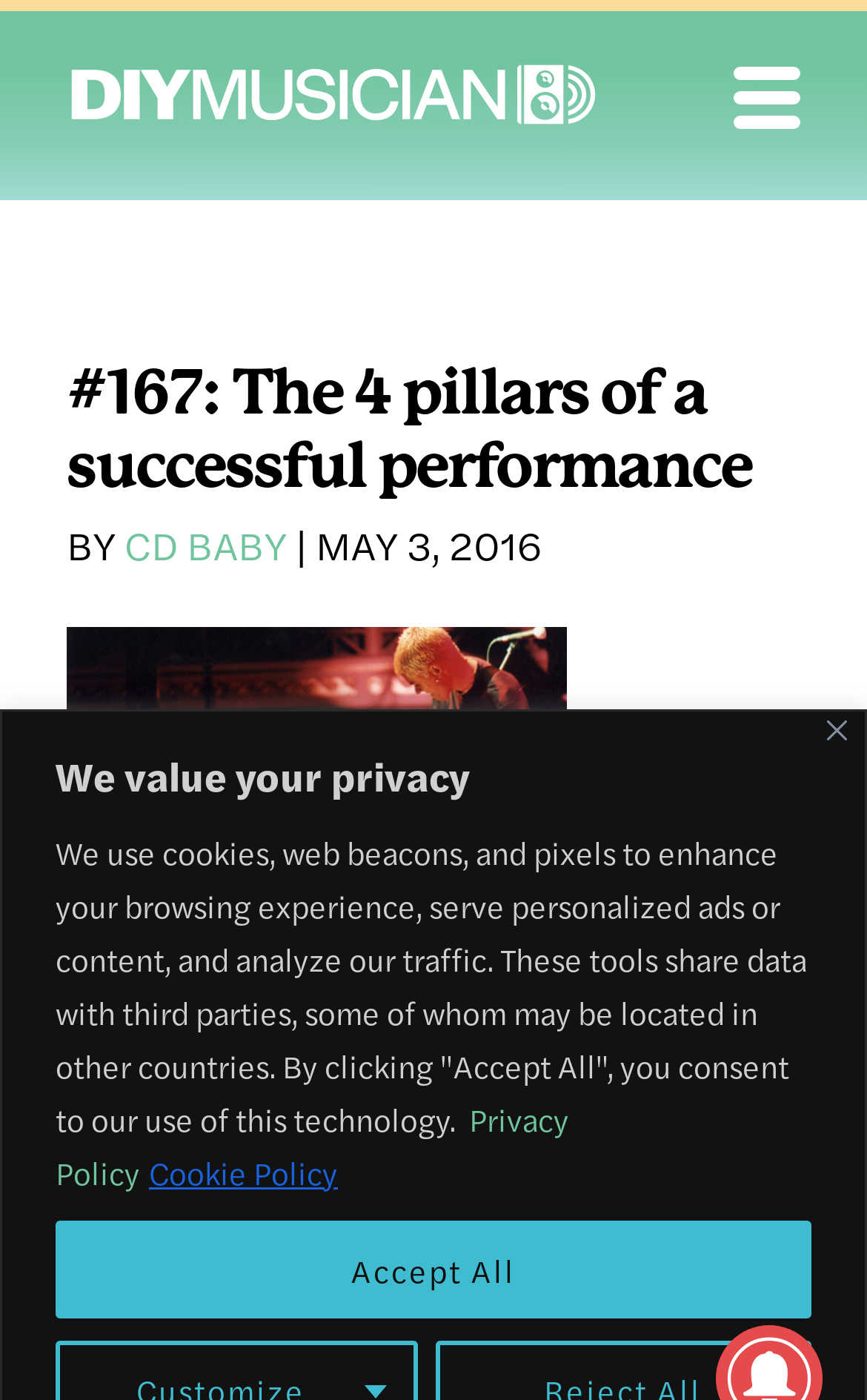Identify the bounding box for the UI element that is described as follows: "alt="CD Baby logo"".

[0.077, 0.045, 0.692, 0.098]